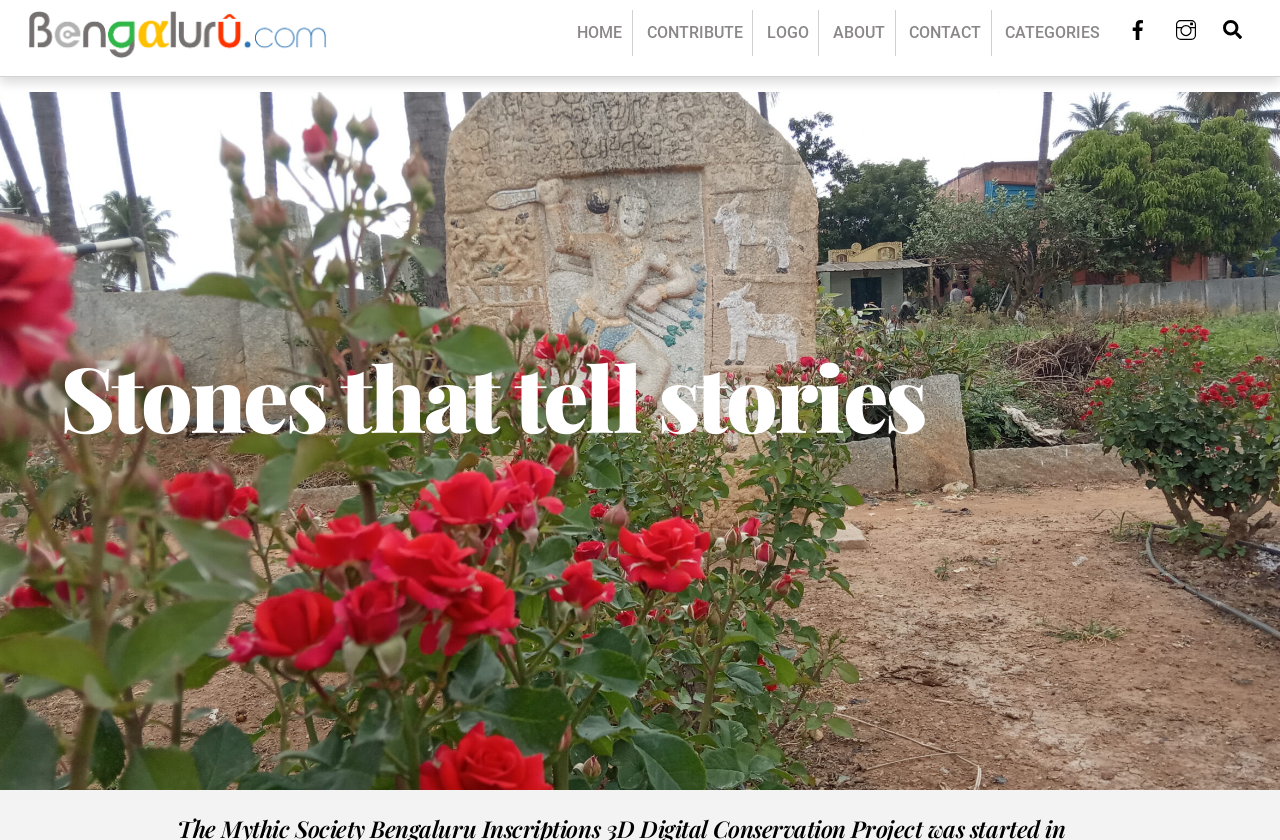Can you give a detailed response to the following question using the information from the image? How many social media links are present?

By examining the top-right corner of the webpage, we can see two social media links, one for Facebook and one for Instagram, which are represented by their respective icons.